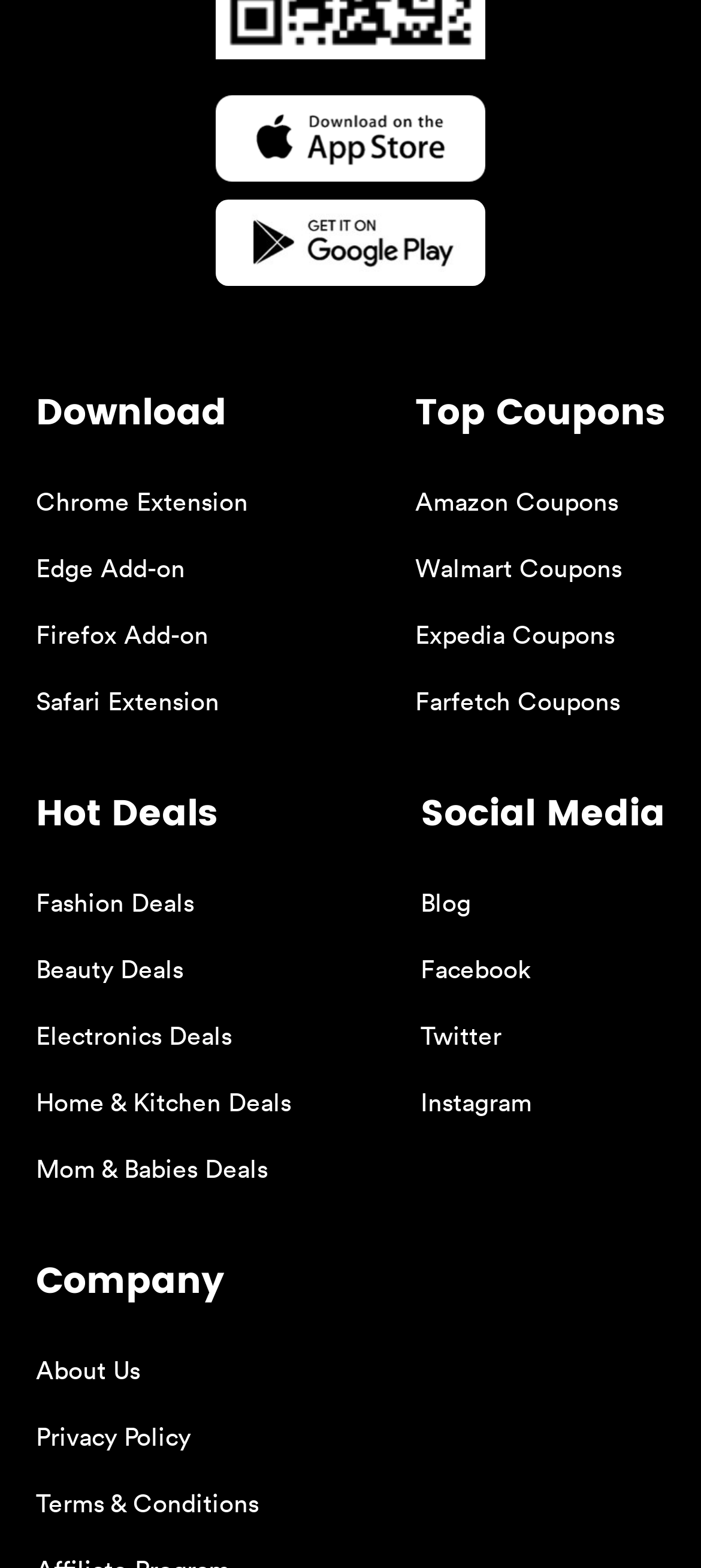How many browser extensions are available?
Could you answer the question in a detailed manner, providing as much information as possible?

I counted the number of links related to browser extensions, which are Chrome Extension, Edge Add-on, Firefox Add-on, and Safari Extension.